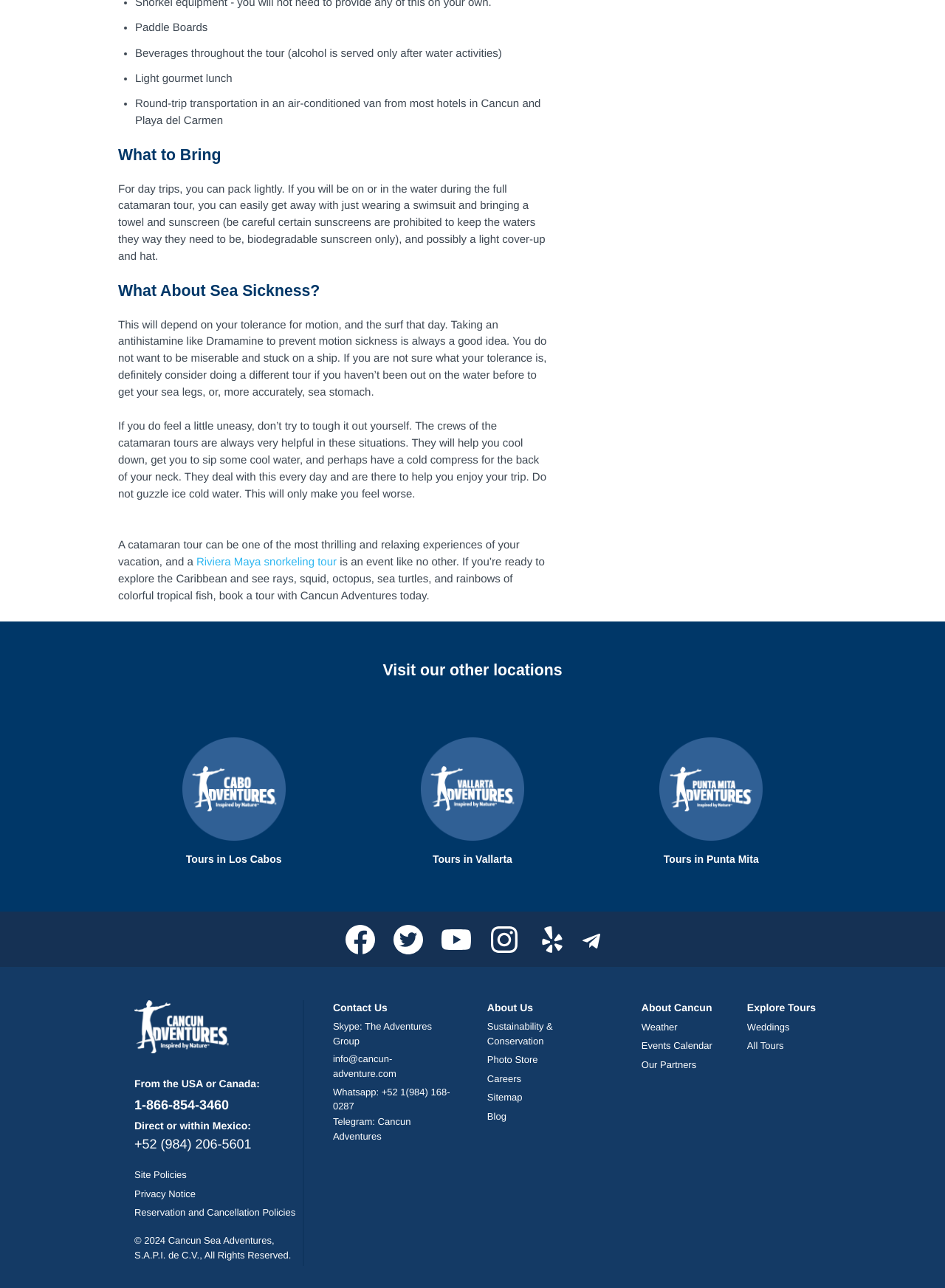Please locate the bounding box coordinates of the element that needs to be clicked to achieve the following instruction: "follow us on social media". The coordinates should be four float numbers between 0 and 1, i.e., [left, top, right, bottom].

None